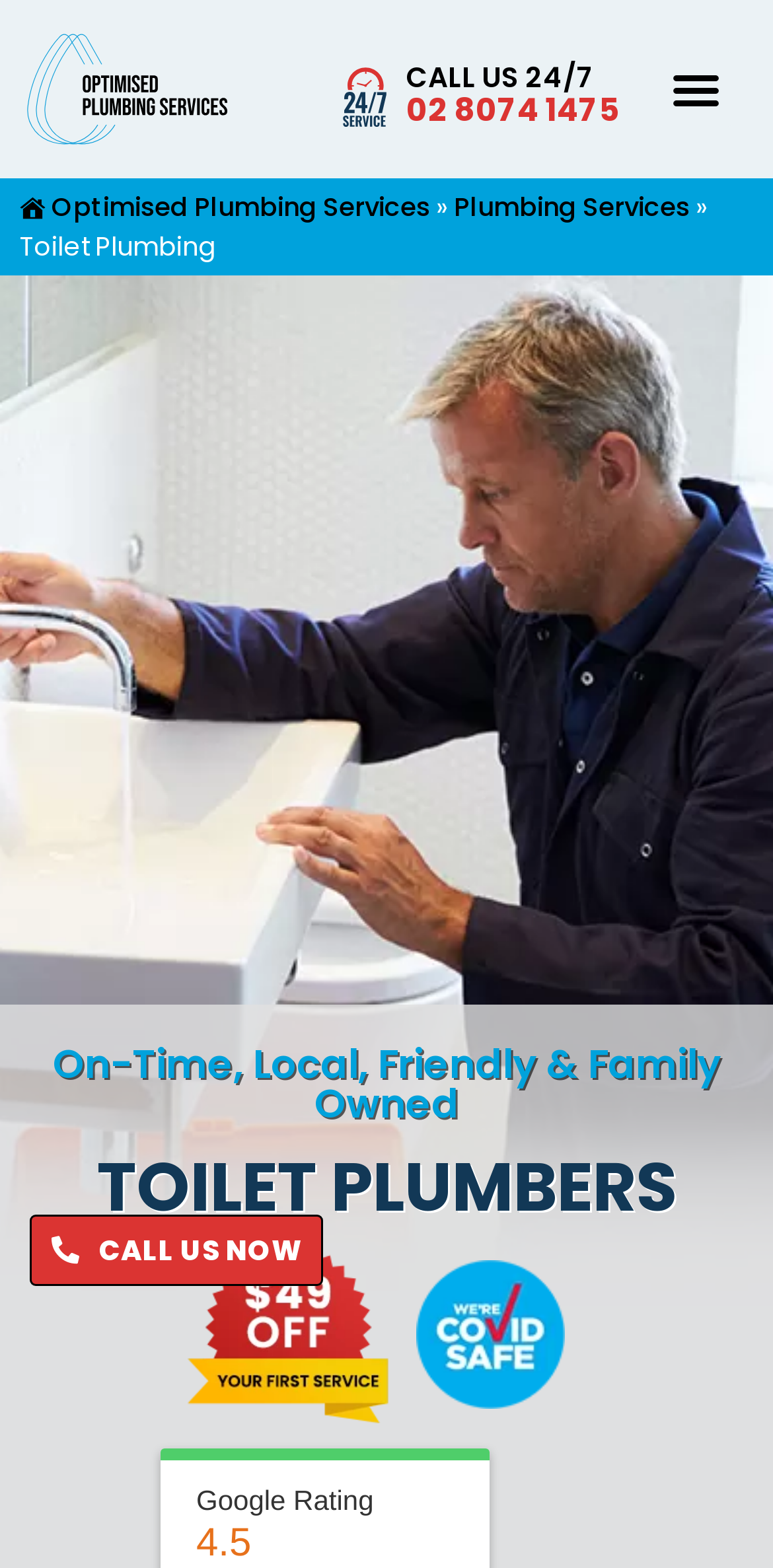What is the phone number to call for 24/7 service?
Please provide a single word or phrase as your answer based on the screenshot.

02 8074 1475